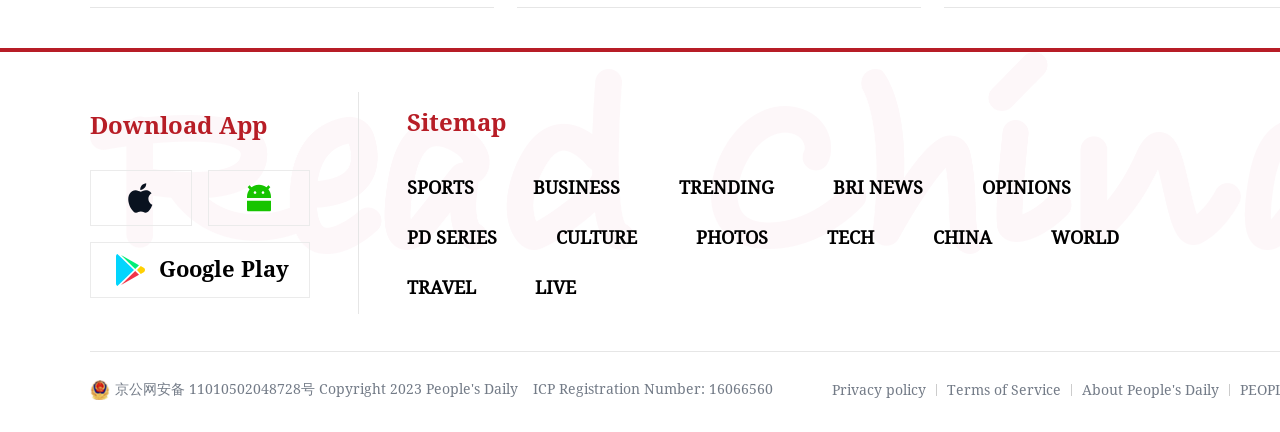Provide the bounding box coordinates of the UI element this sentence describes: "Terms of Service".

[0.74, 0.884, 0.829, 0.921]